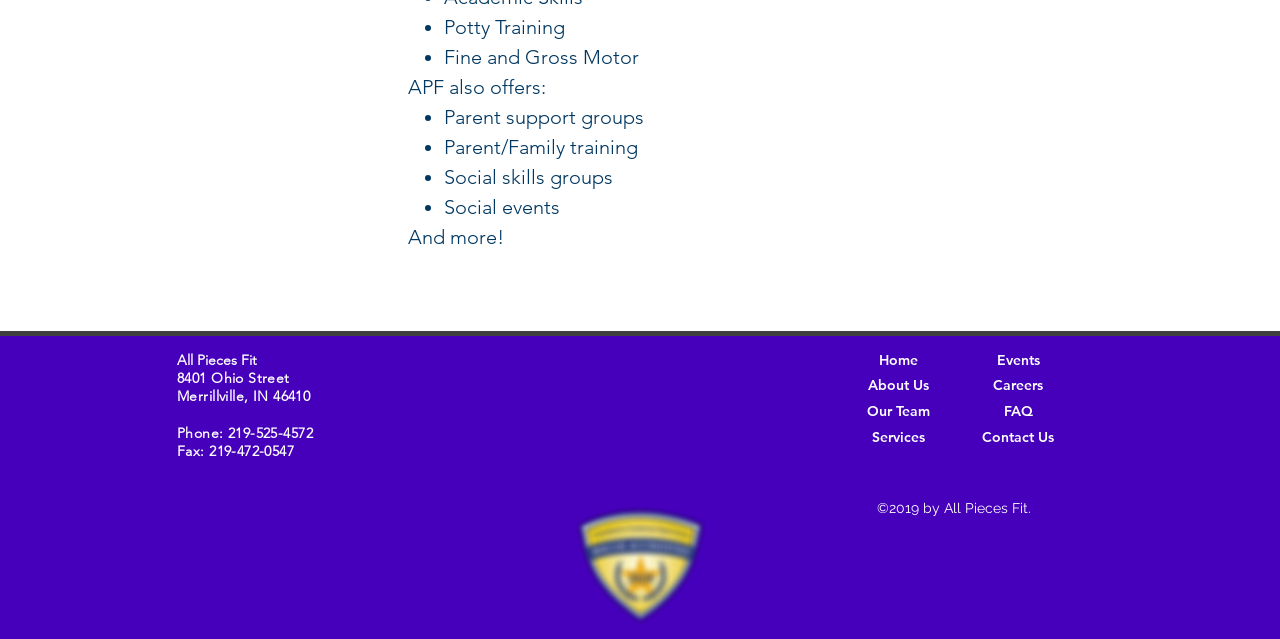Provide a single word or phrase answer to the question: 
What is the address of All Pieces Fit?

8401 Ohio Street, Merrillville, IN 46410